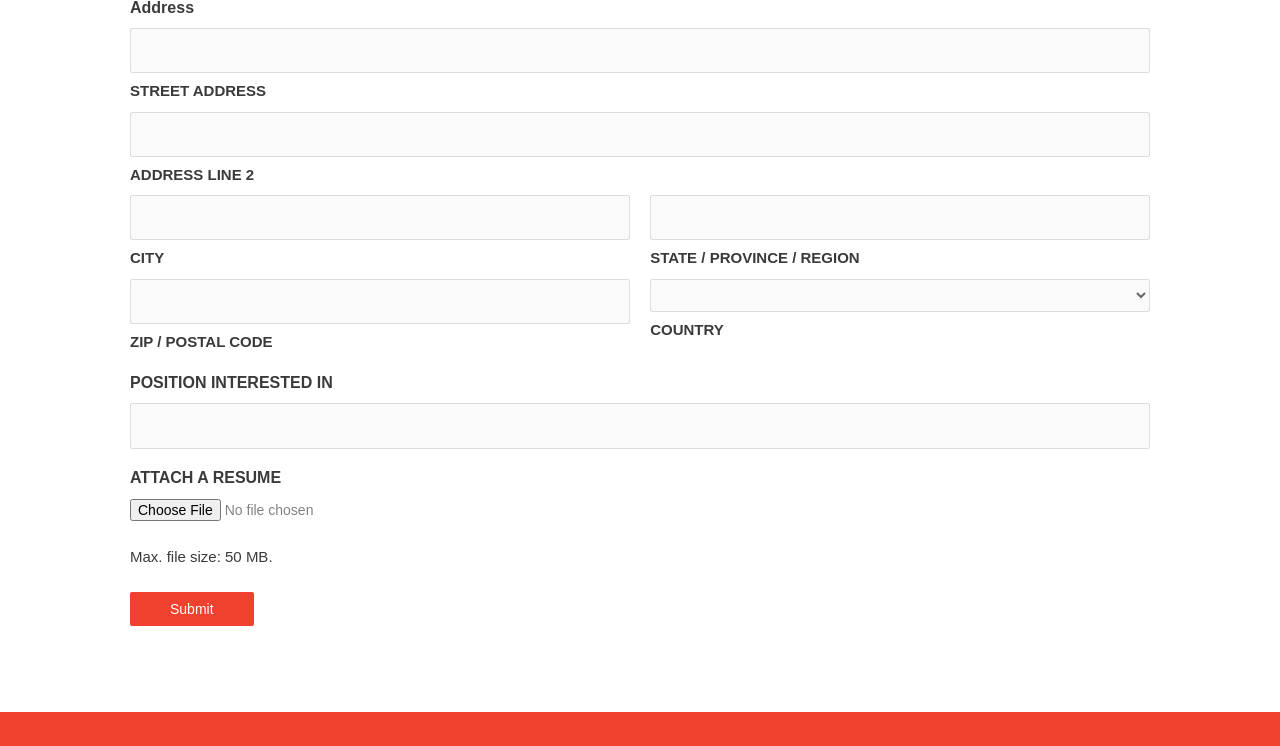Give a succinct answer to this question in a single word or phrase: 
What is the first field to fill in the form?

STREET ADDRESS